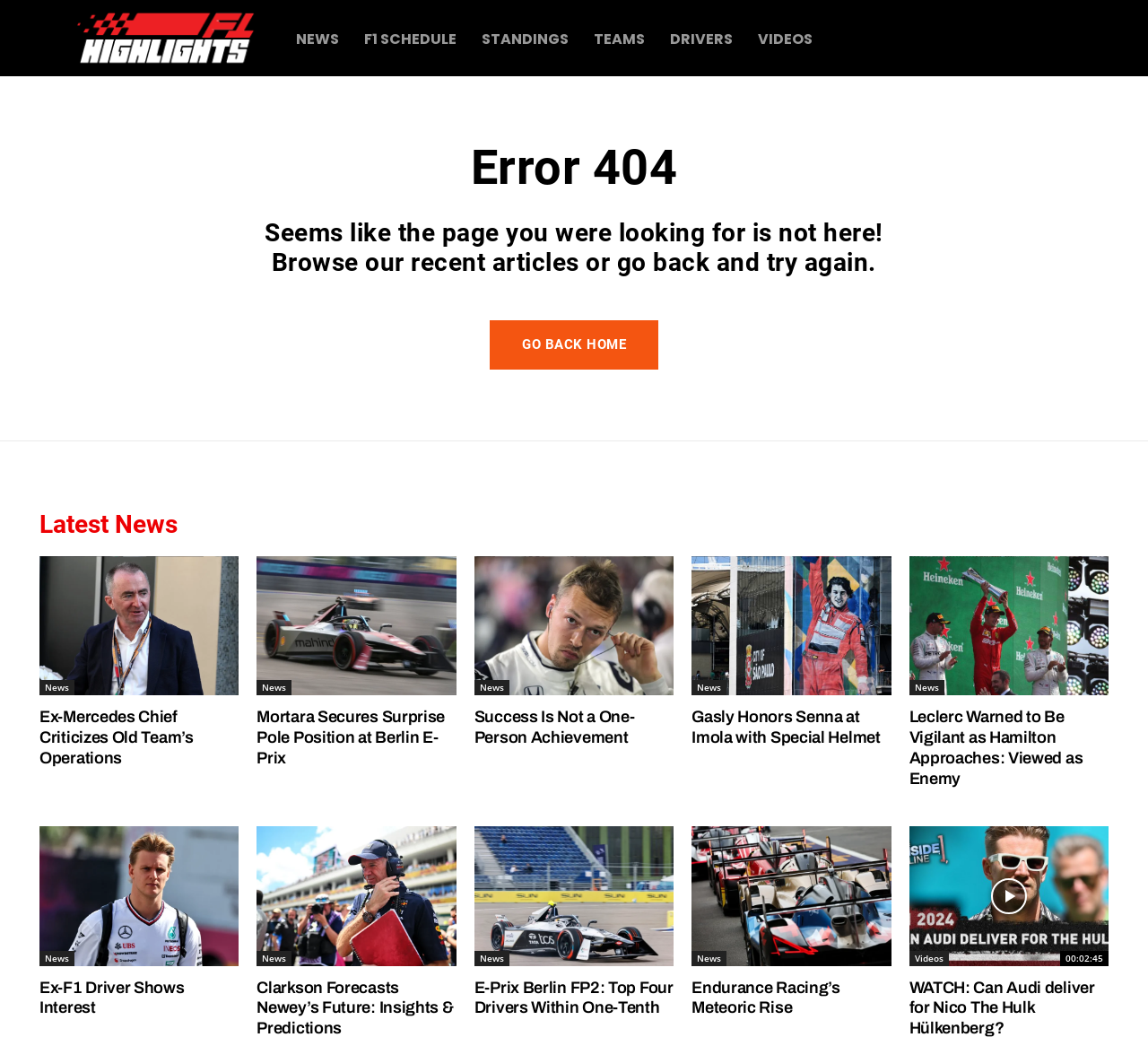Find the bounding box coordinates of the element to click in order to complete this instruction: "Watch the video about Can Audi deliver for Nico The Hulk Hülkenberg?". The bounding box coordinates must be four float numbers between 0 and 1, denoted as [left, top, right, bottom].

[0.792, 0.934, 0.966, 0.993]